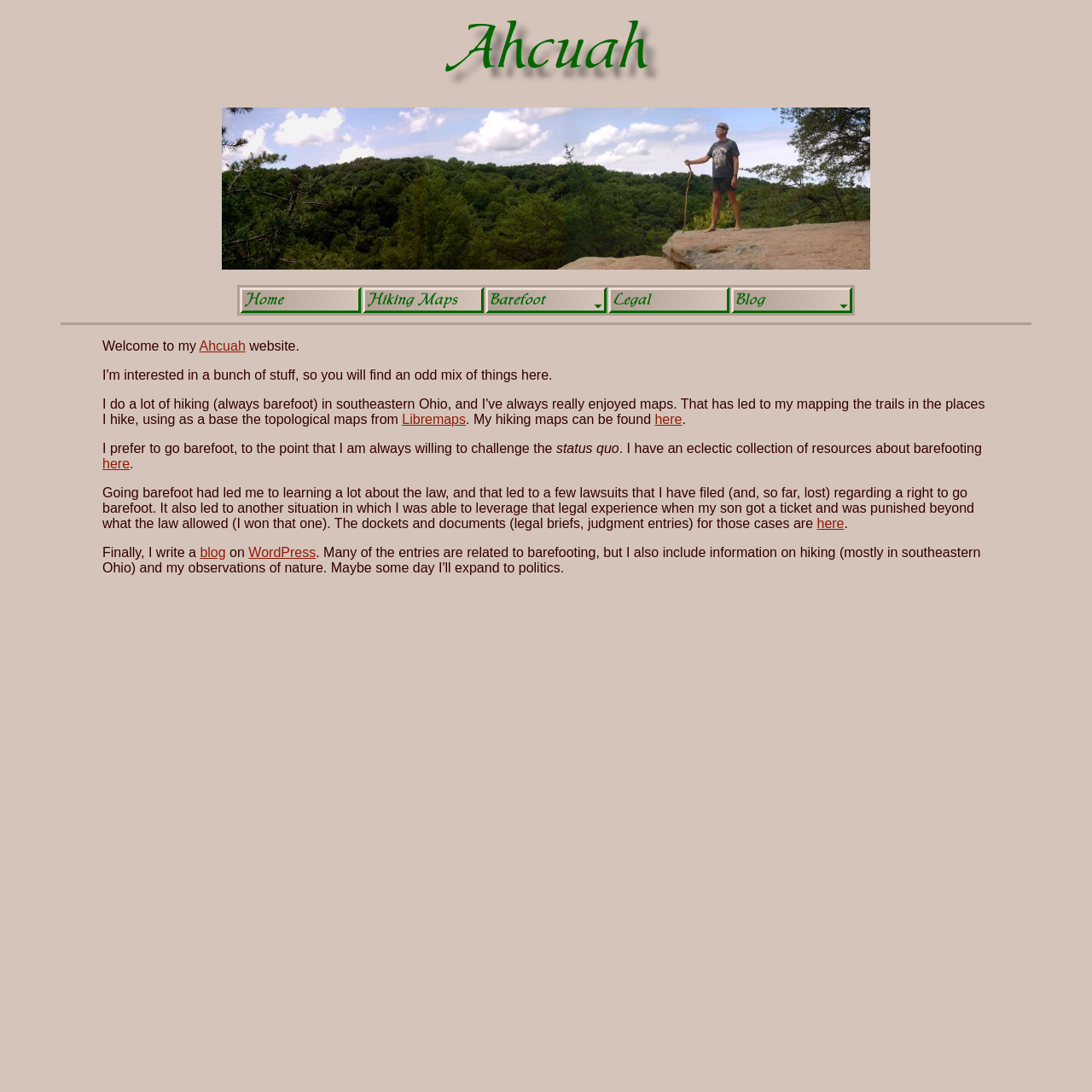Please find the bounding box coordinates of the element that you should click to achieve the following instruction: "Read the blog". The coordinates should be presented as four float numbers between 0 and 1: [left, top, right, bottom].

[0.183, 0.499, 0.207, 0.512]